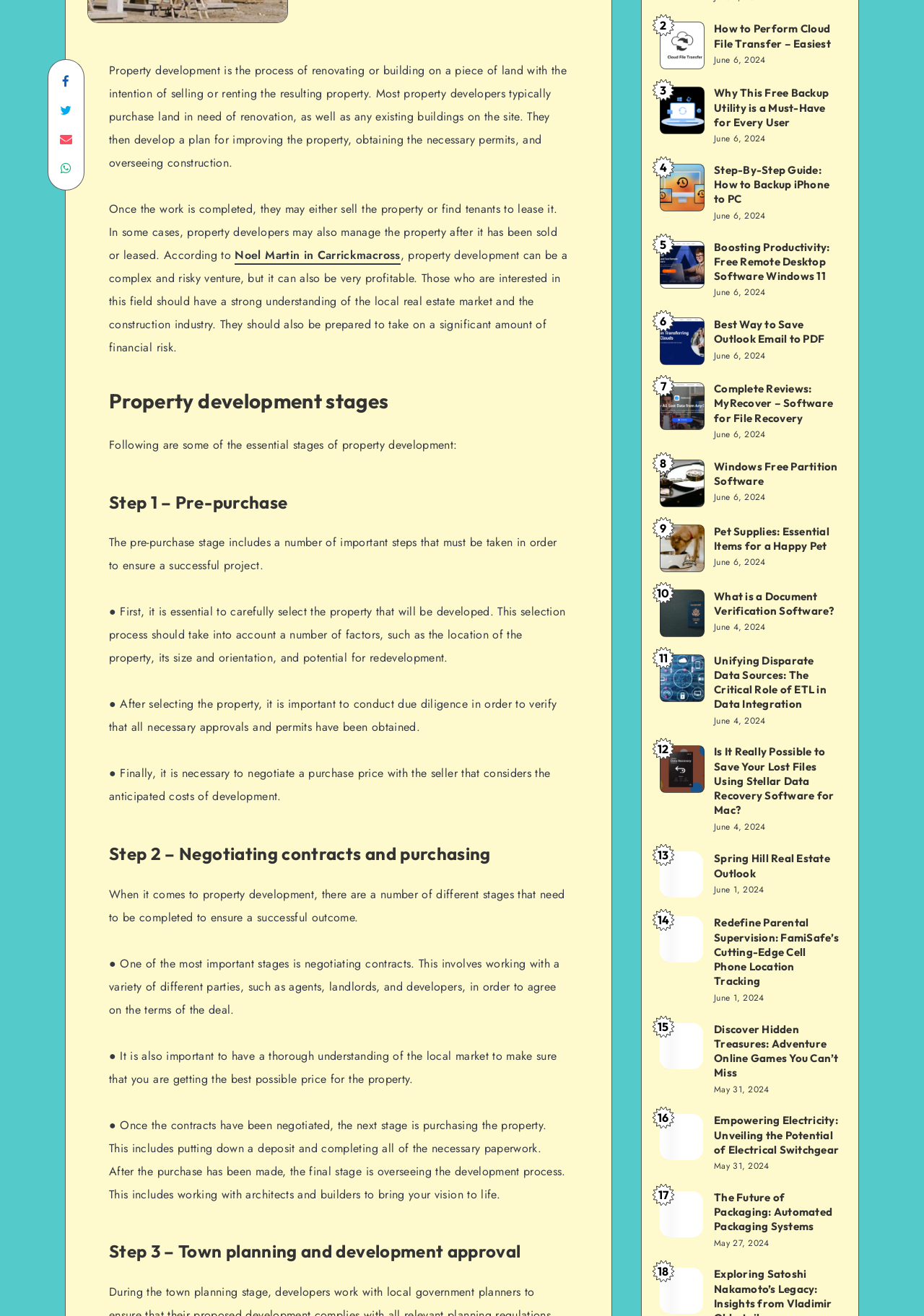Based on the description "Share on WhatsApp", find the bounding box of the specified UI element.

[0.054, 0.117, 0.089, 0.139]